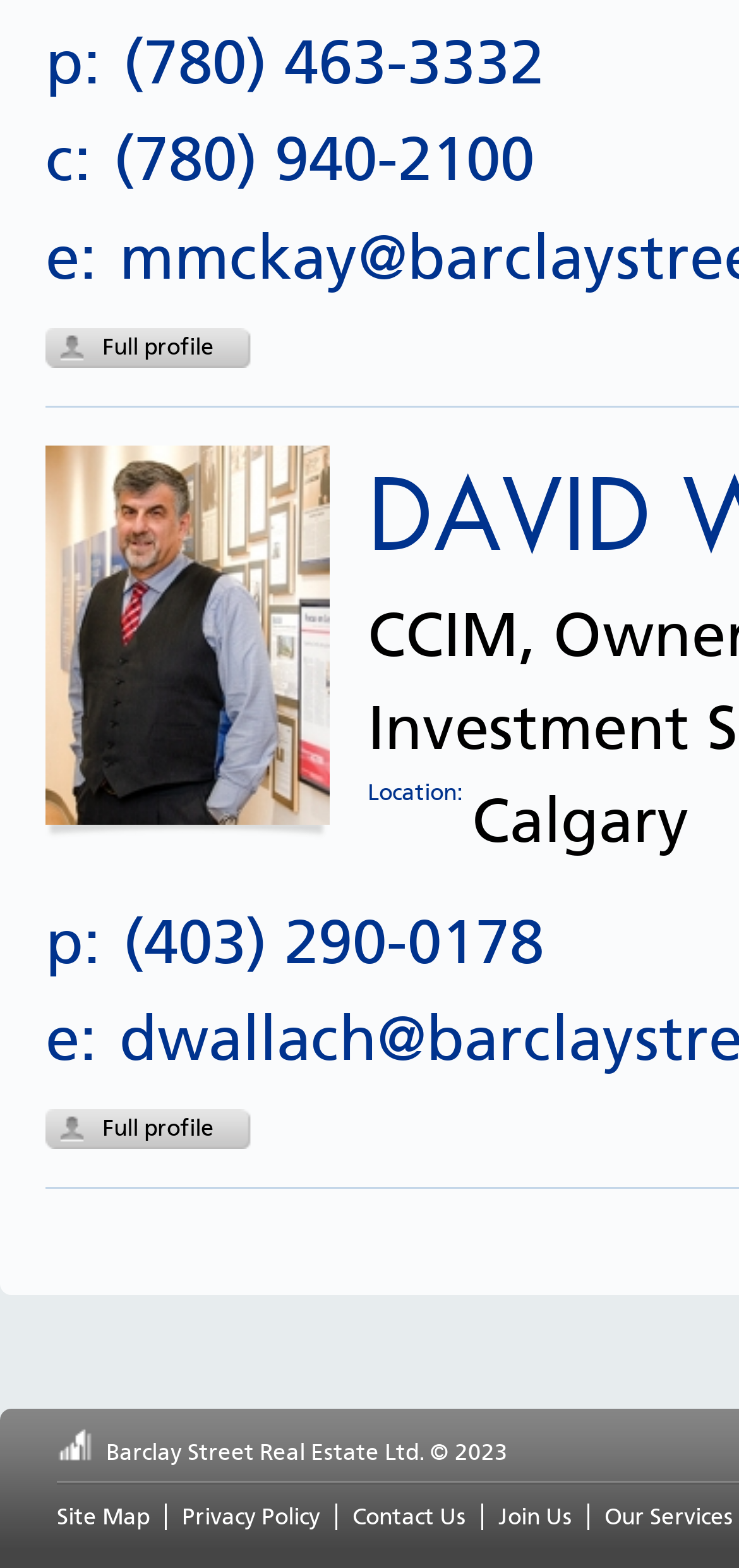What is the purpose of the 'Full profile' link?
Provide an in-depth answer to the question, covering all aspects.

I found two links with the text 'Full profile' on the webpage. The purpose of these links is likely to view the full profile of the person or entity associated with the webpage.